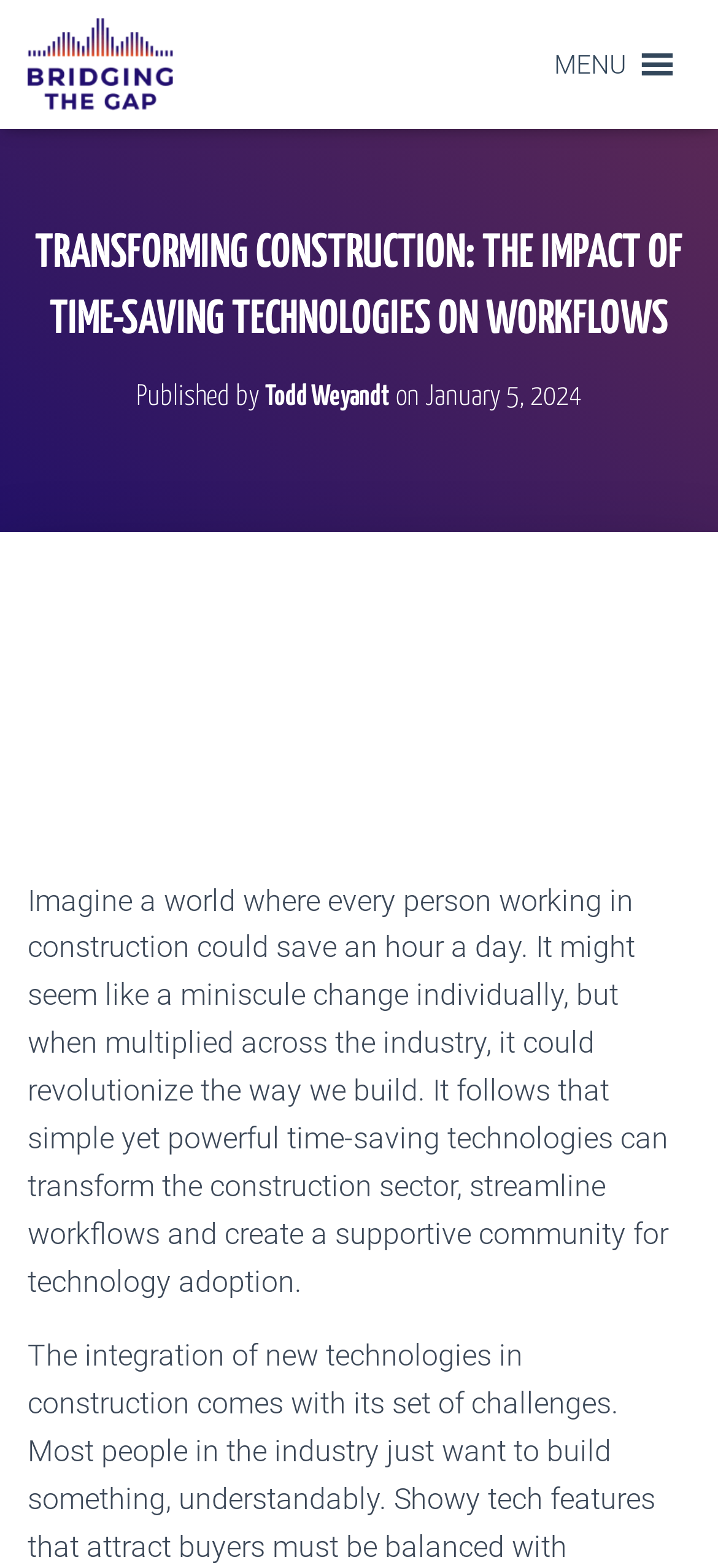Determine the main headline of the webpage and provide its text.

TRANSFORMING CONSTRUCTION: THE IMPACT OF TIME-SAVING TECHNOLOGIES ON WORKFLOWS